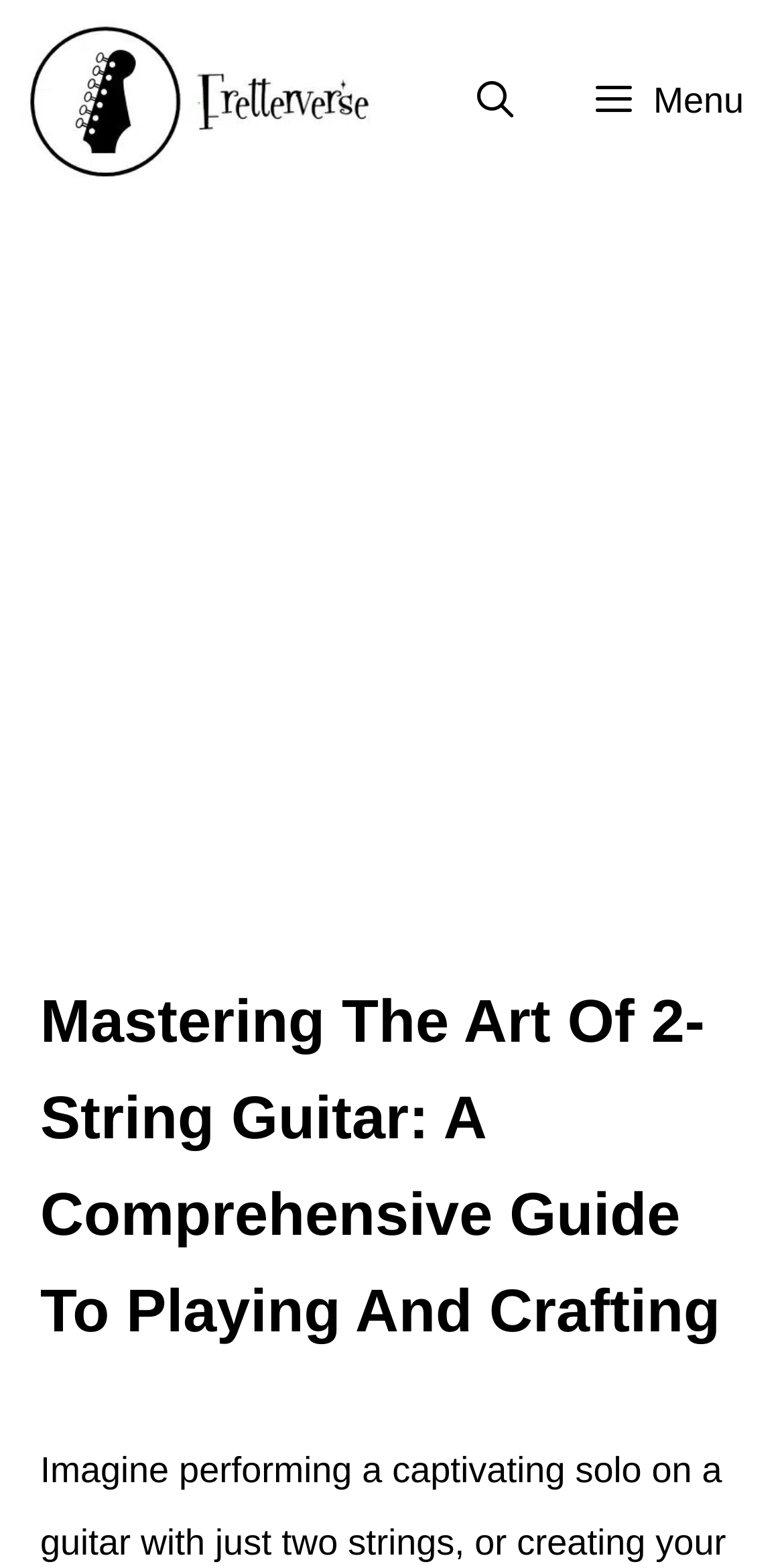From the element description aria-label="Open Search Bar", predict the bounding box coordinates of the UI element. The coordinates must be specified in the format (top-left x, top-left y, bottom-right x, bottom-right y) and should be within the 0 to 1 range.

[0.556, 0.0, 0.707, 0.128]